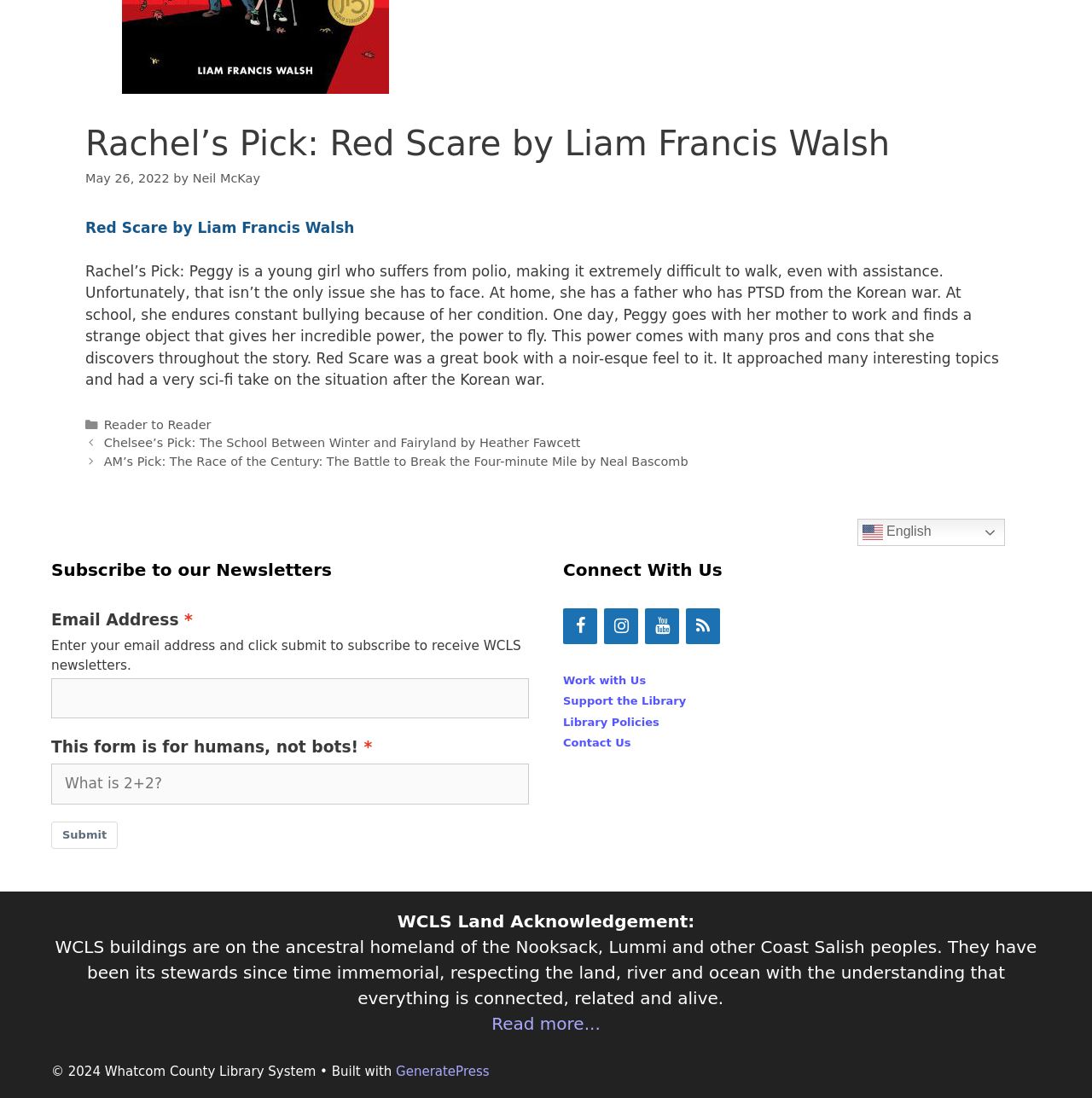Extract the bounding box coordinates of the UI element described by: "Medical Imaging". The coordinates should include four float numbers ranging from 0 to 1, e.g., [left, top, right, bottom].

None